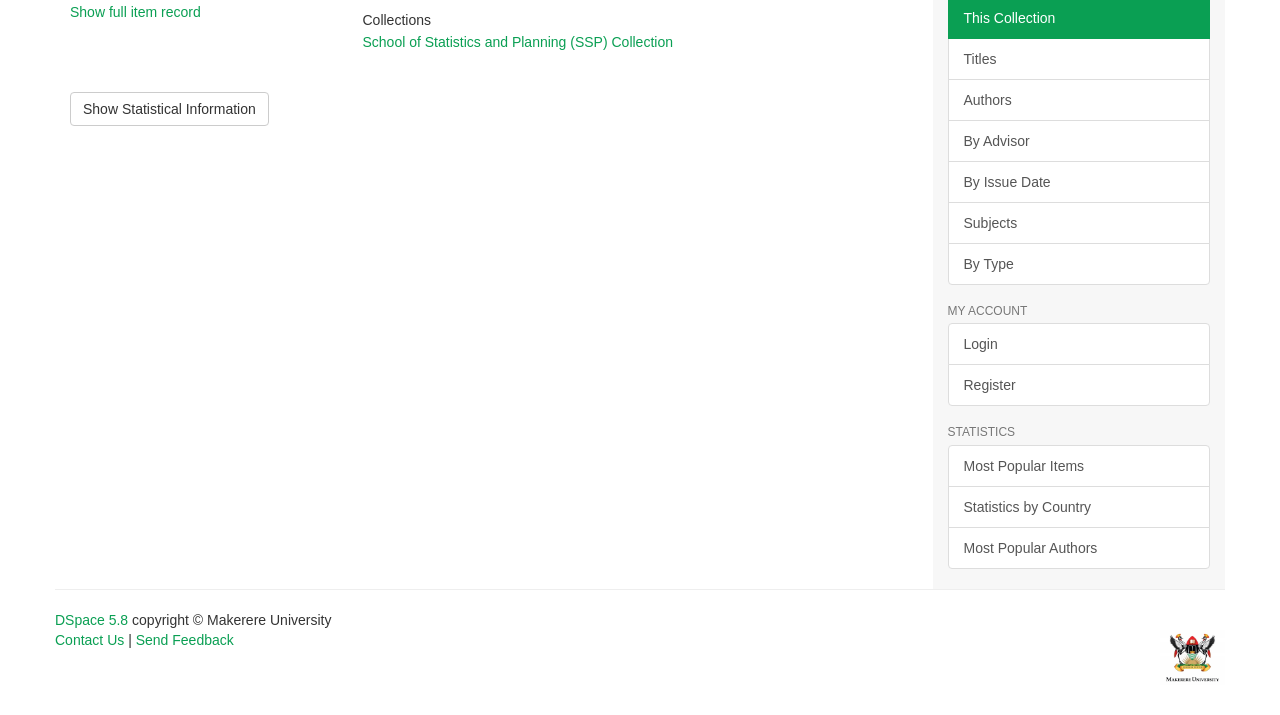Give the bounding box coordinates for the element described by: "Register".

[0.74, 0.51, 0.945, 0.568]